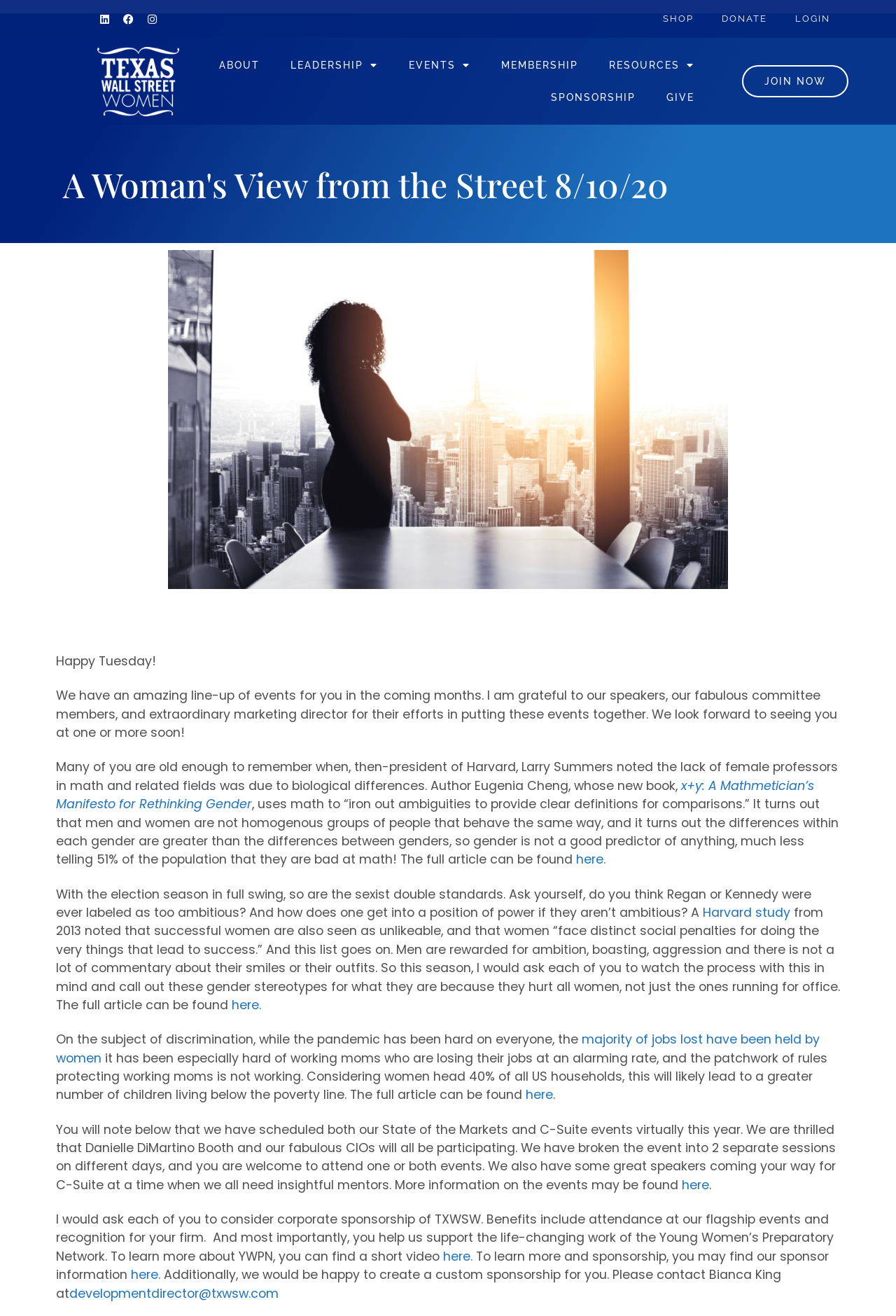Please give a one-word or short phrase response to the following question: 
What is the name of the author mentioned in the text?

Eugenia Cheng